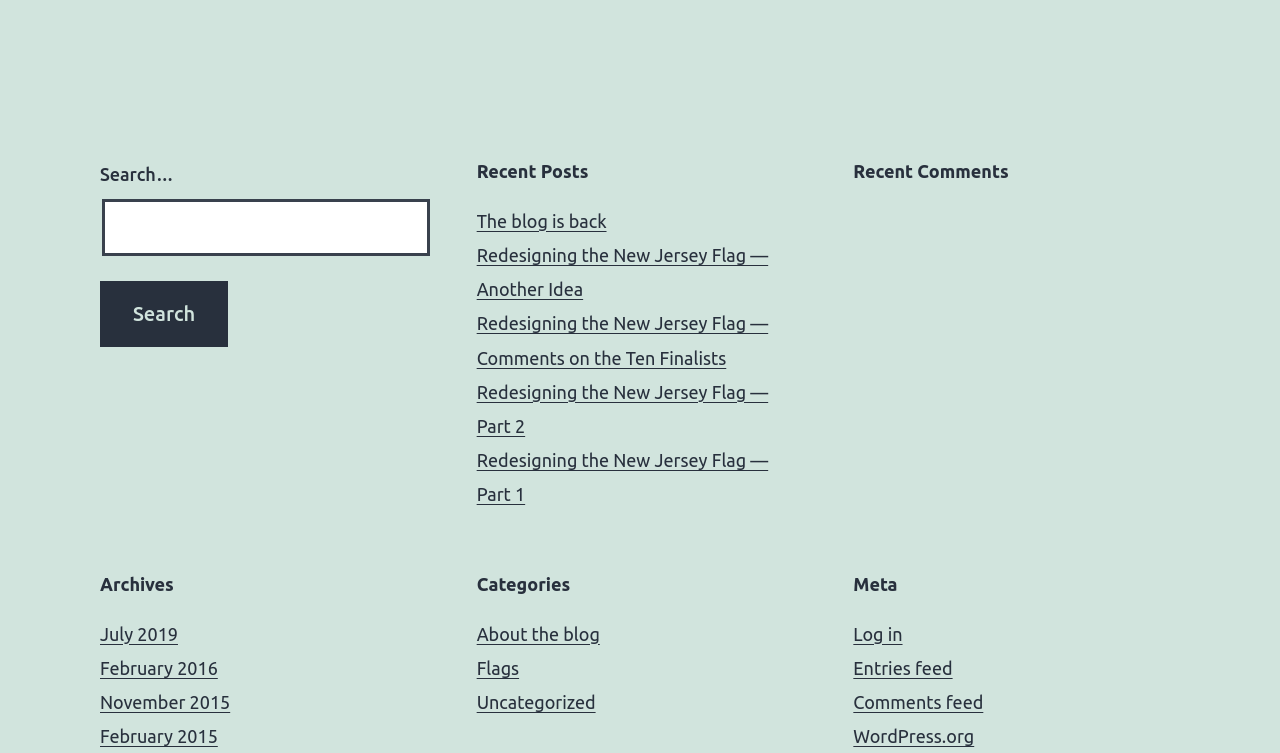Could you find the bounding box coordinates of the clickable area to complete this instruction: "Log in to the website"?

[0.667, 0.828, 0.705, 0.855]